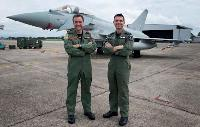Use one word or a short phrase to answer the question provided: 
Where is the setting likely to be?

An airbase